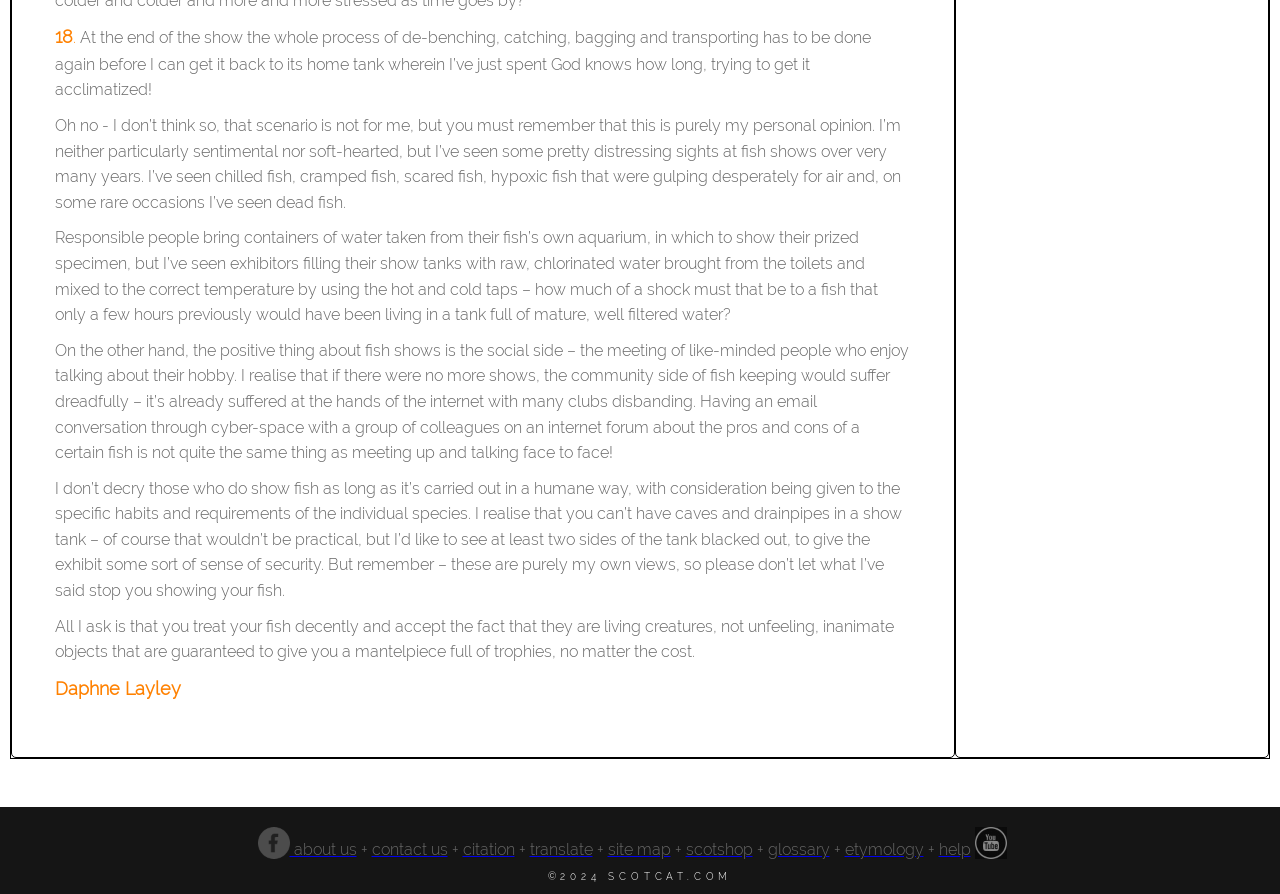Kindly determine the bounding box coordinates for the area that needs to be clicked to execute this instruction: "view citation".

[0.361, 0.939, 0.402, 0.96]